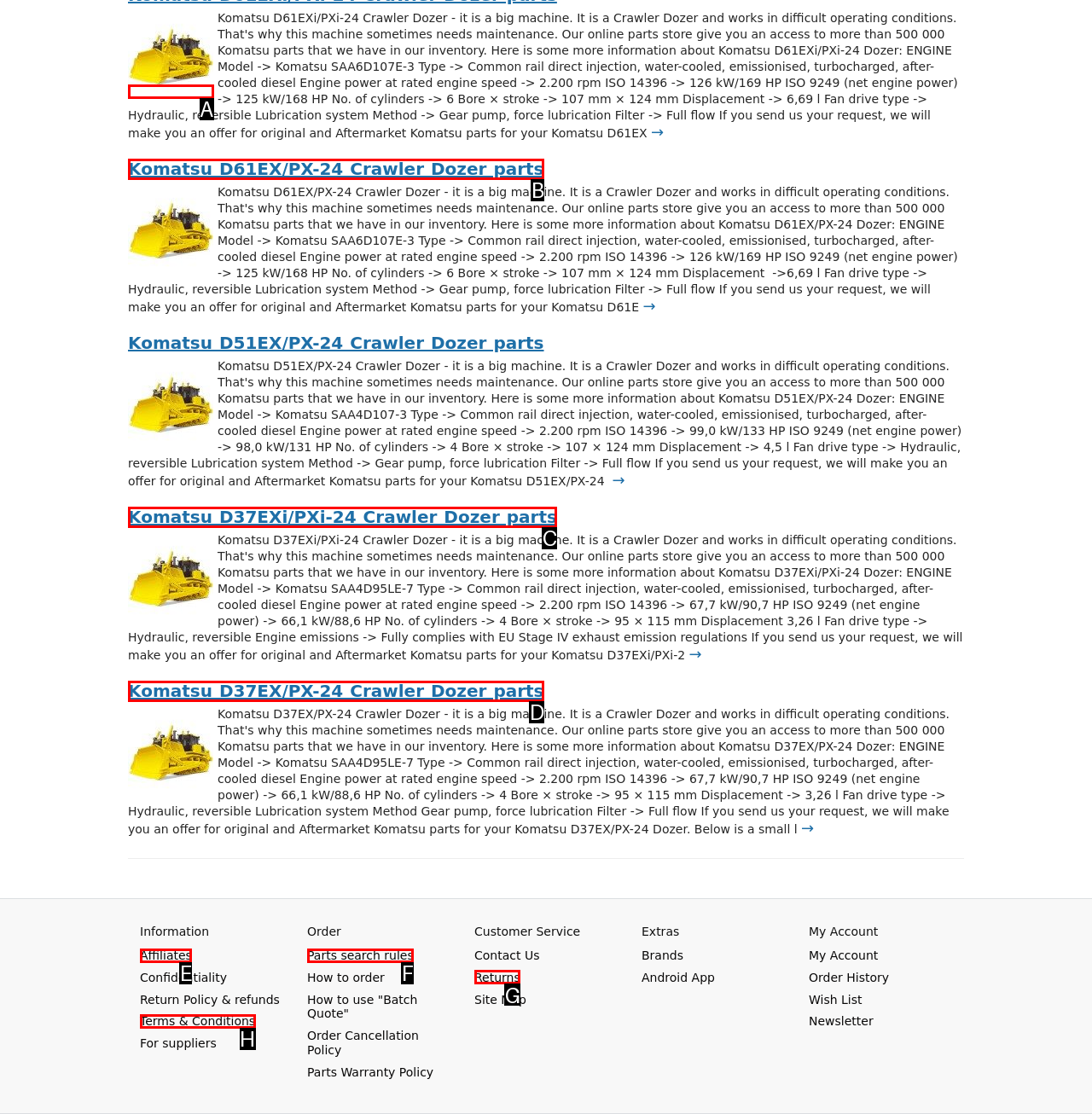Please determine which option aligns with the description: aria-label="My Endo Talks". Respond with the option’s letter directly from the available choices.

None